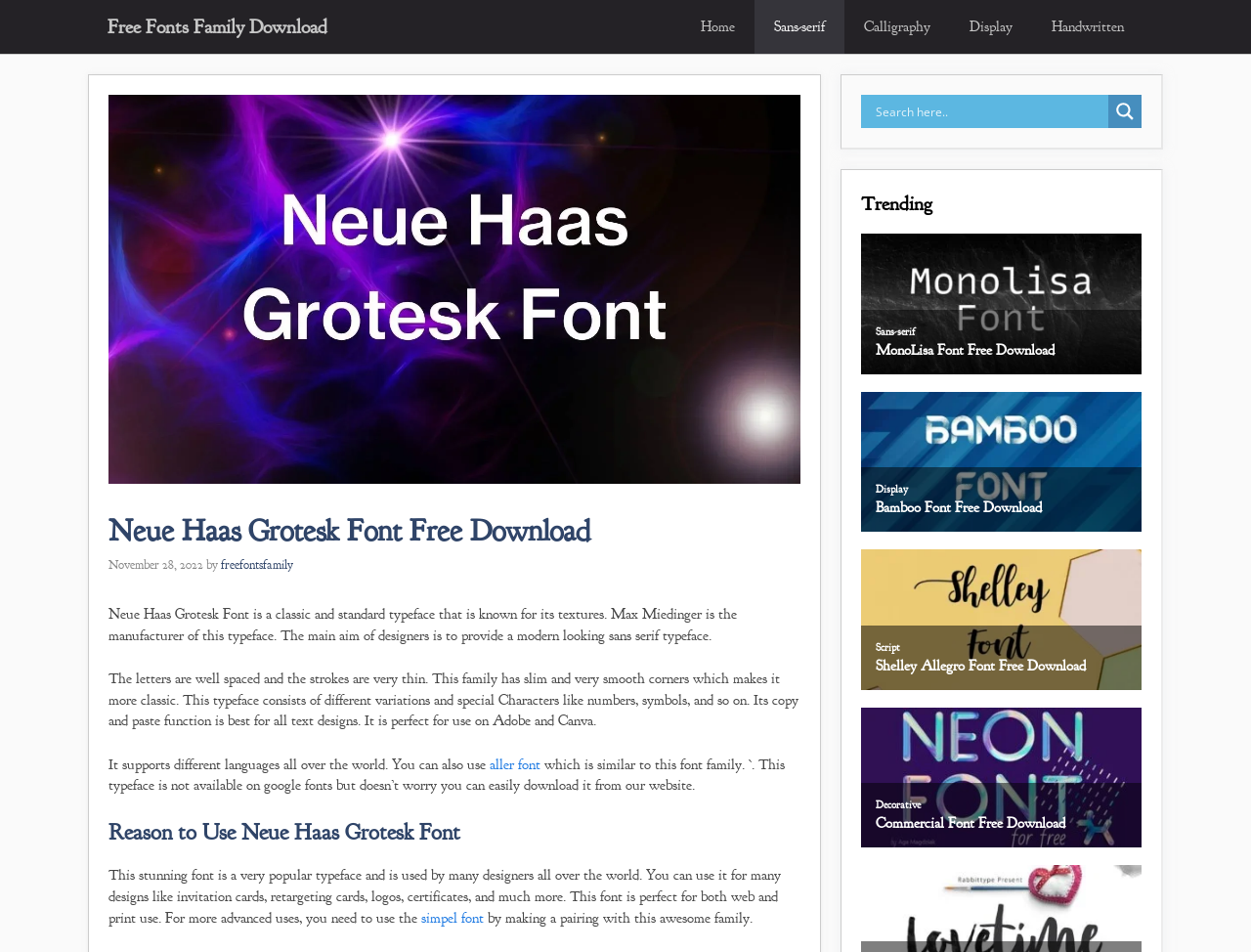Please determine the bounding box coordinates of the section I need to click to accomplish this instruction: "Read more about the 'Reason to Use Neue Haas Grotesk Font'".

[0.087, 0.86, 0.64, 0.888]